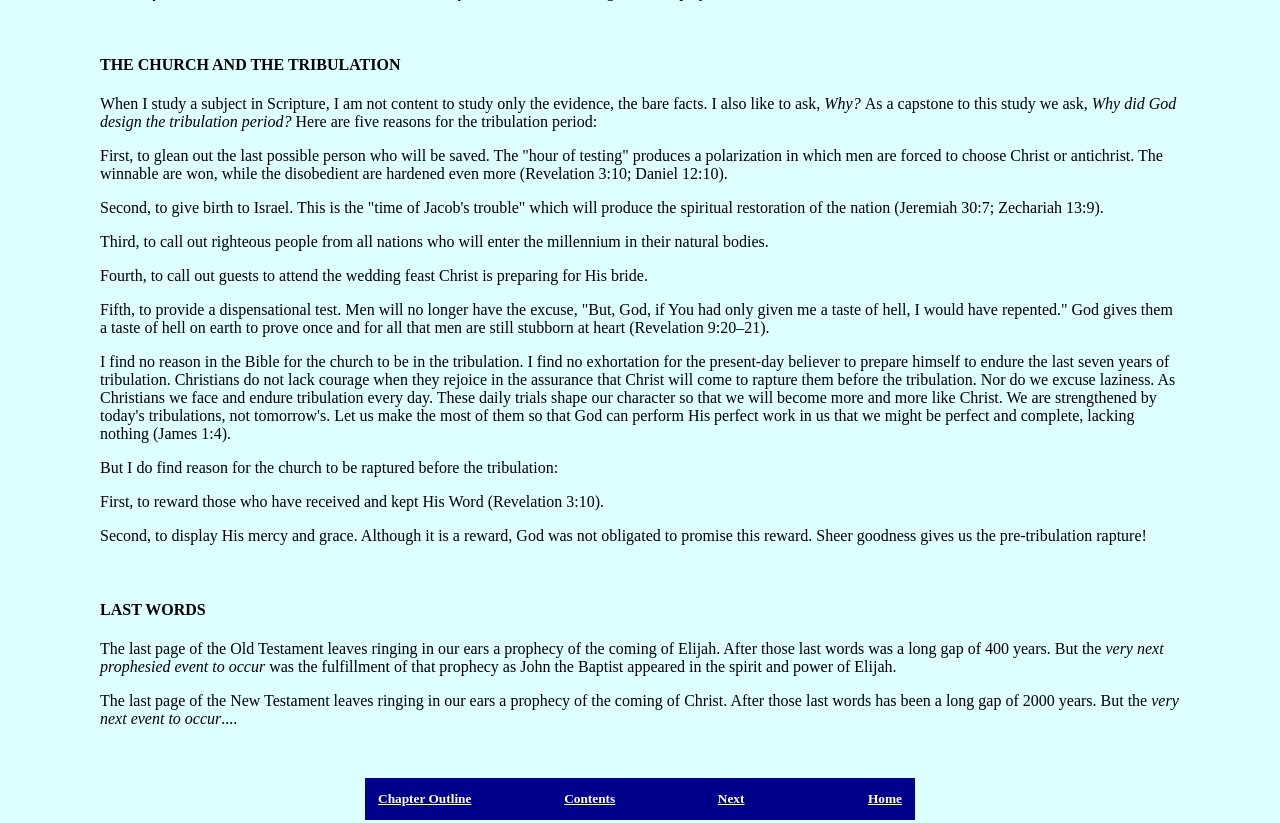Find the bounding box coordinates for the UI element whose description is: "Home". The coordinates should be four float numbers between 0 and 1, in the format [left, top, right, bottom].

[0.678, 0.961, 0.705, 0.979]